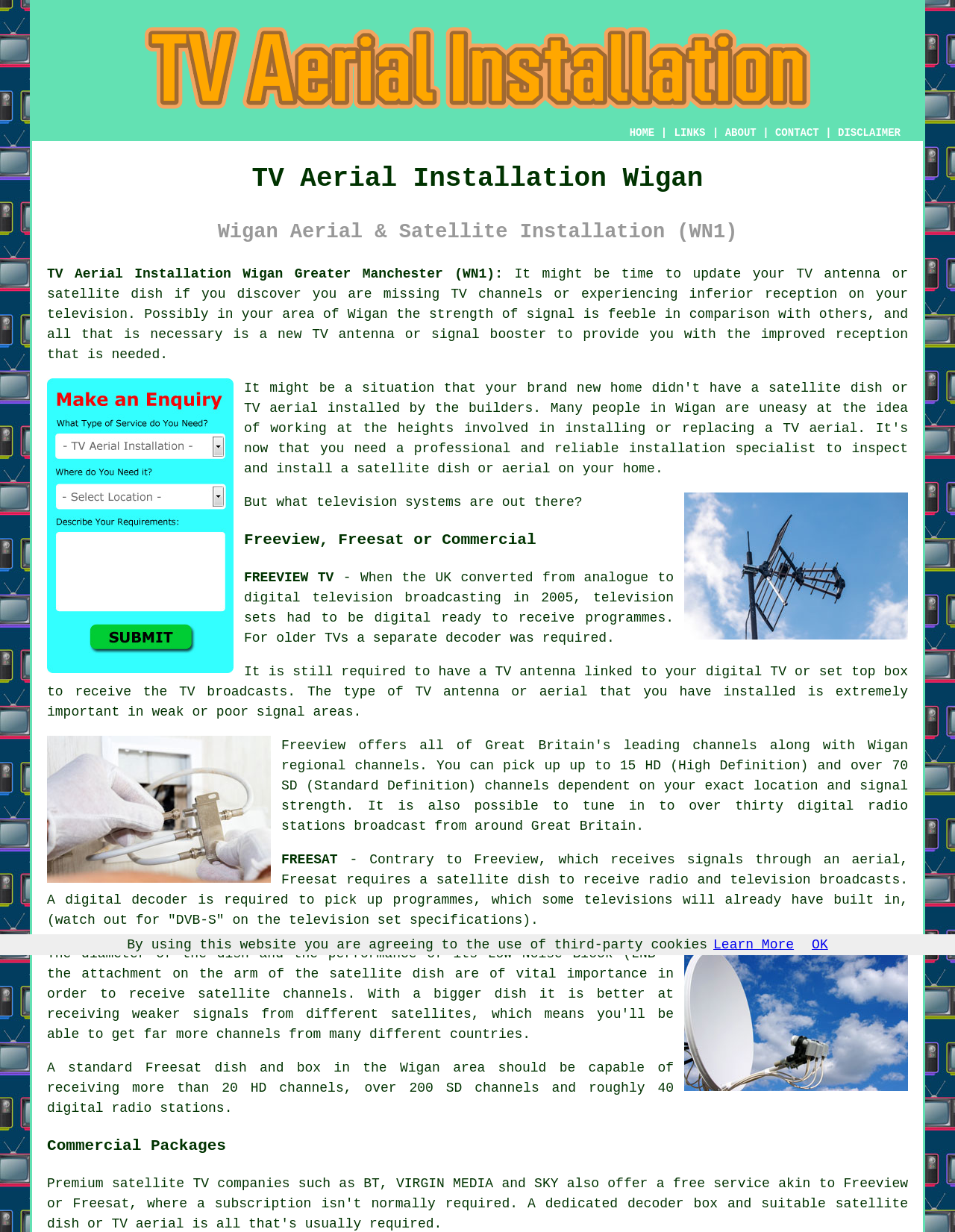What are the three TV systems mentioned on this webpage?
Please respond to the question thoroughly and include all relevant details.

By analyzing the webpage content, I found that the three TV systems mentioned are Freeview, Freesat, and Commercial, which are described in separate sections with their respective characteristics and requirements.